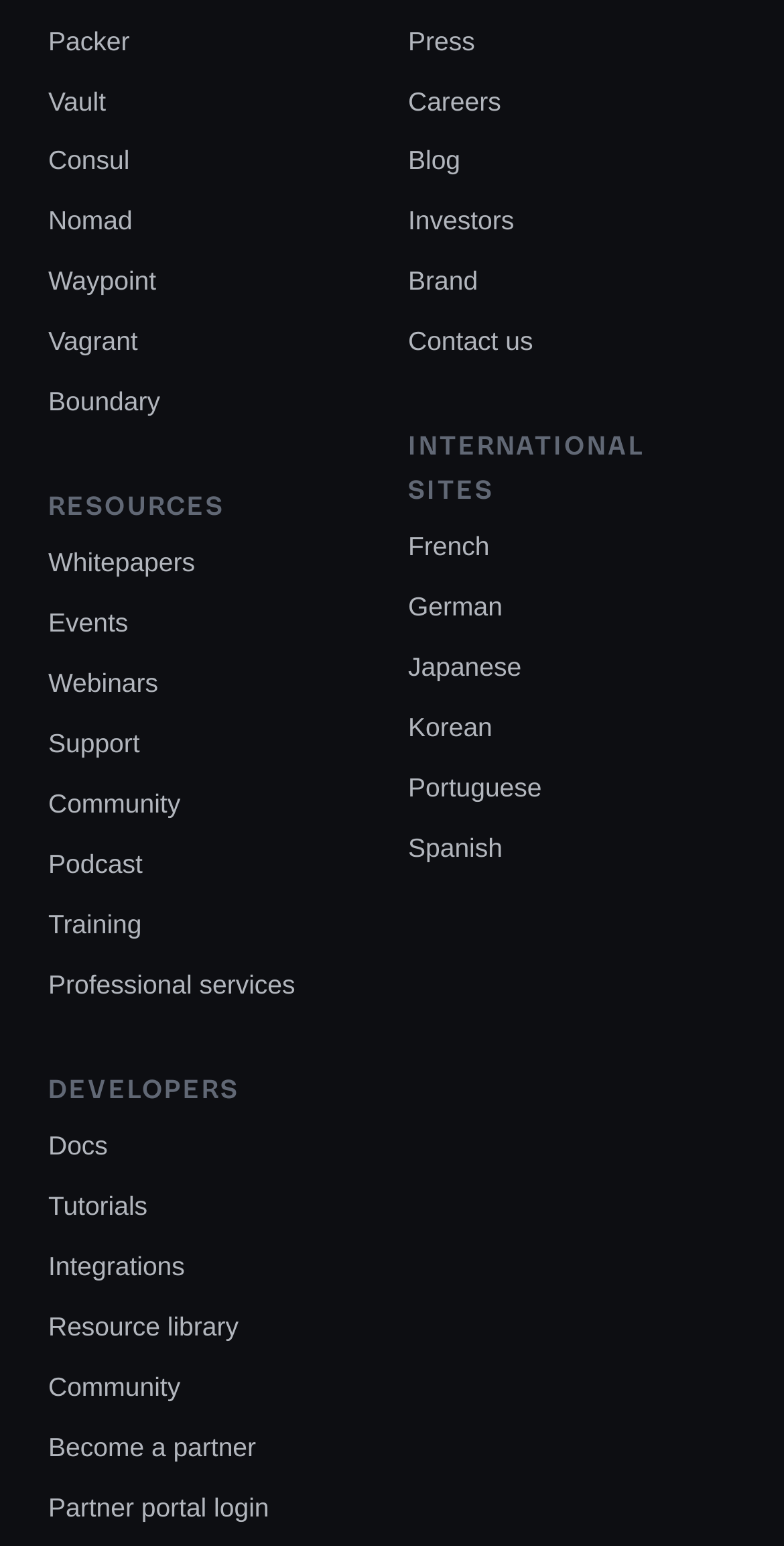What is the second link under 'Resources'?
Respond to the question with a single word or phrase according to the image.

Events